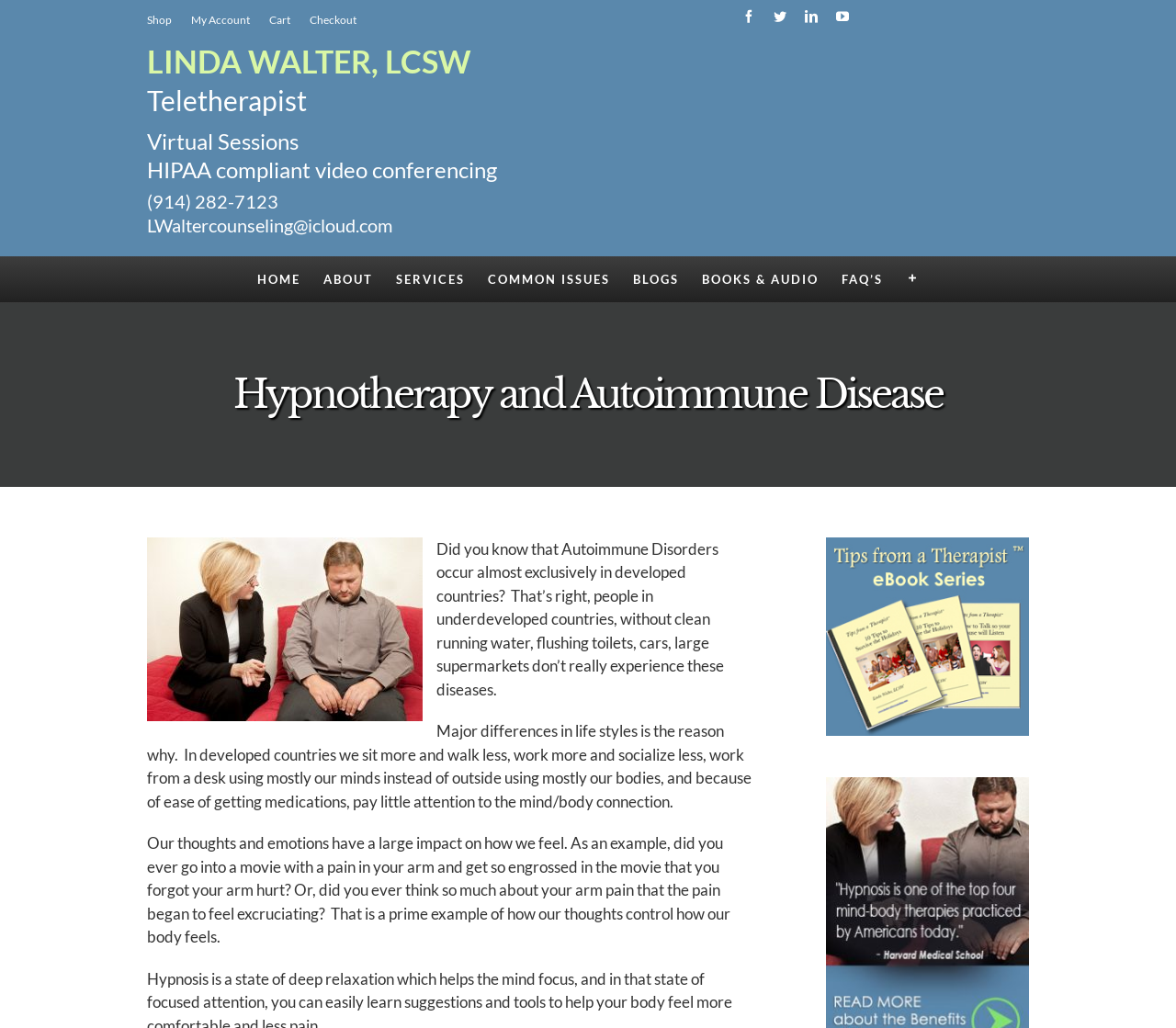Using the details in the image, give a detailed response to the question below:
What is the purpose of the image on the webpage?

I inferred this answer by looking at the image description 'Hypnotherapy' and its location below the heading 'Hypnotherapy and Autoimmune Disease'. This suggests that the image is related to hypnotherapy.